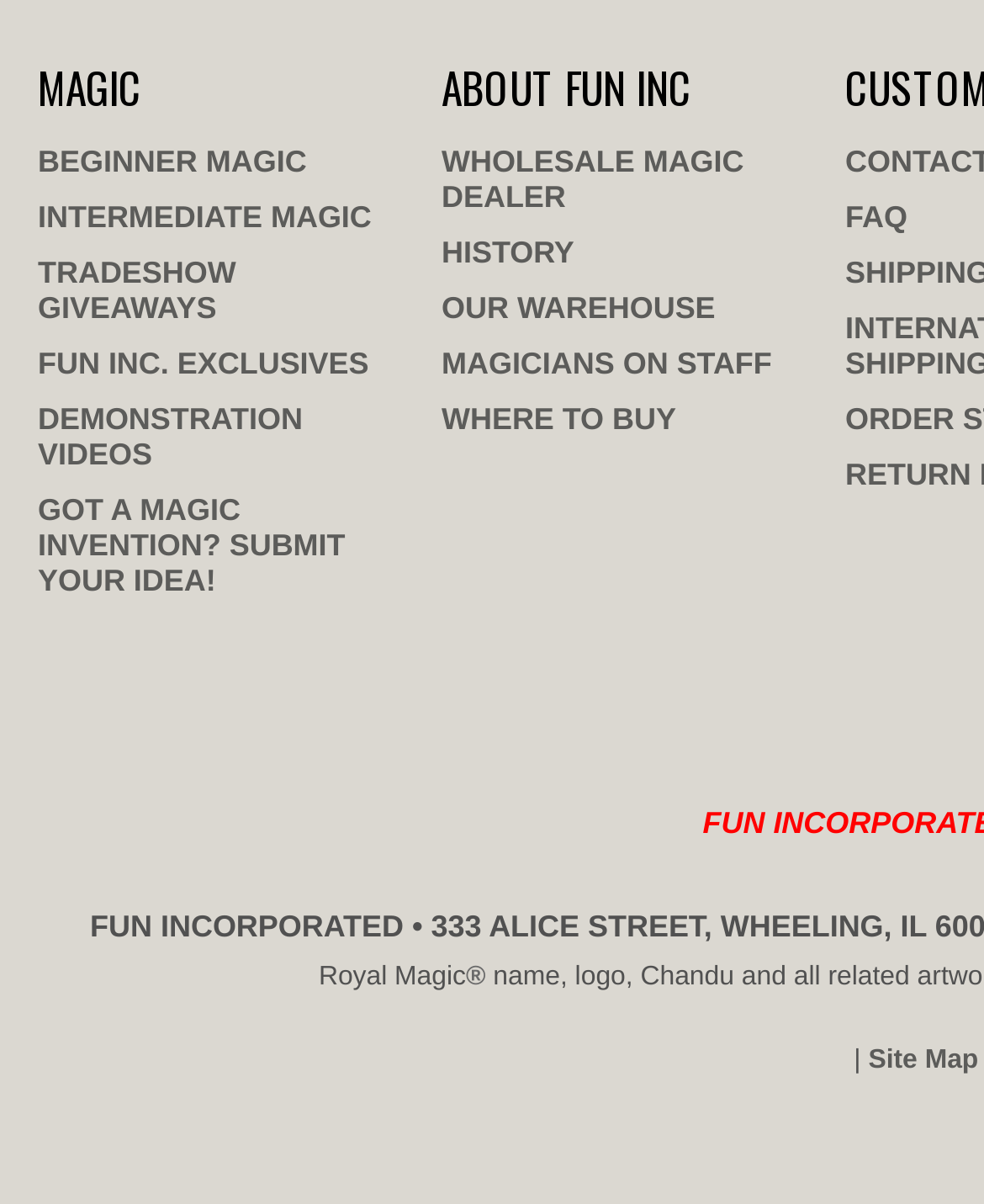Extract the bounding box of the UI element described as: "Fun Inc. Exclusives".

[0.038, 0.278, 0.423, 0.325]